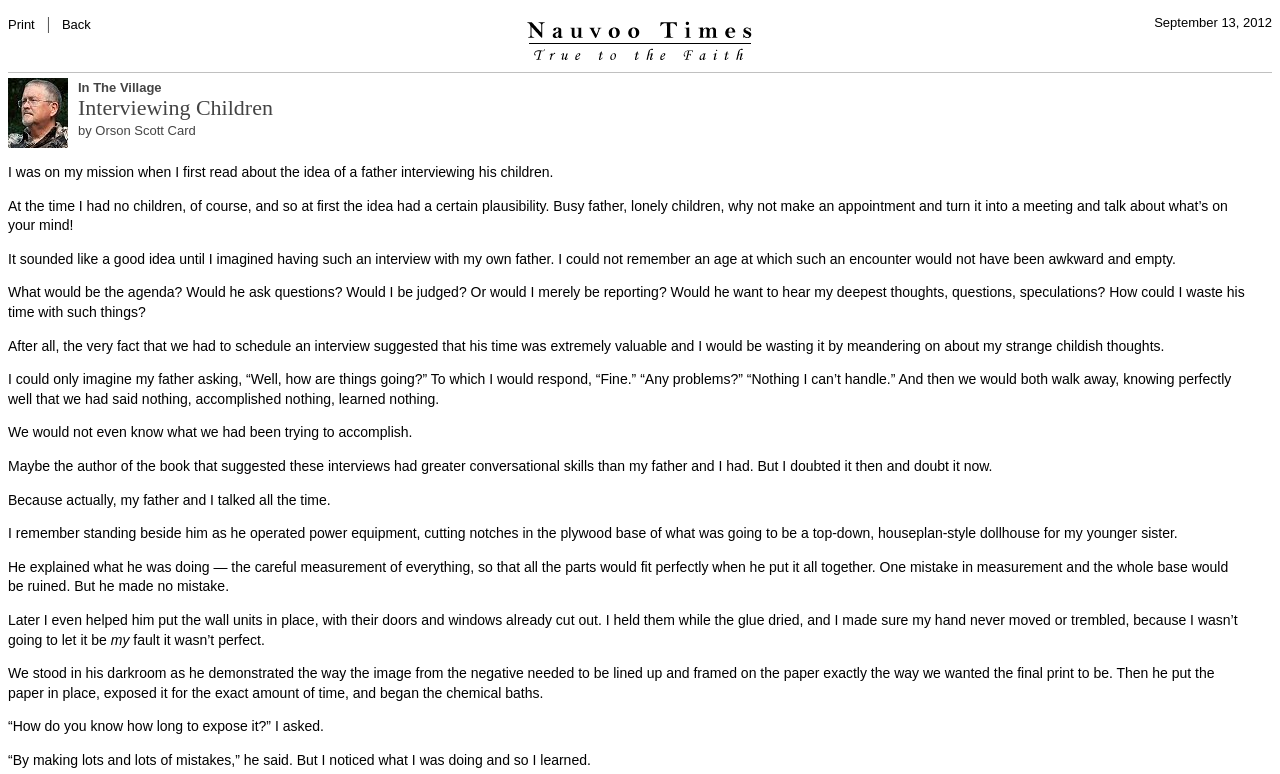Give a concise answer using only one word or phrase for this question:
What is the date mentioned at the top of the page?

September 13, 2012